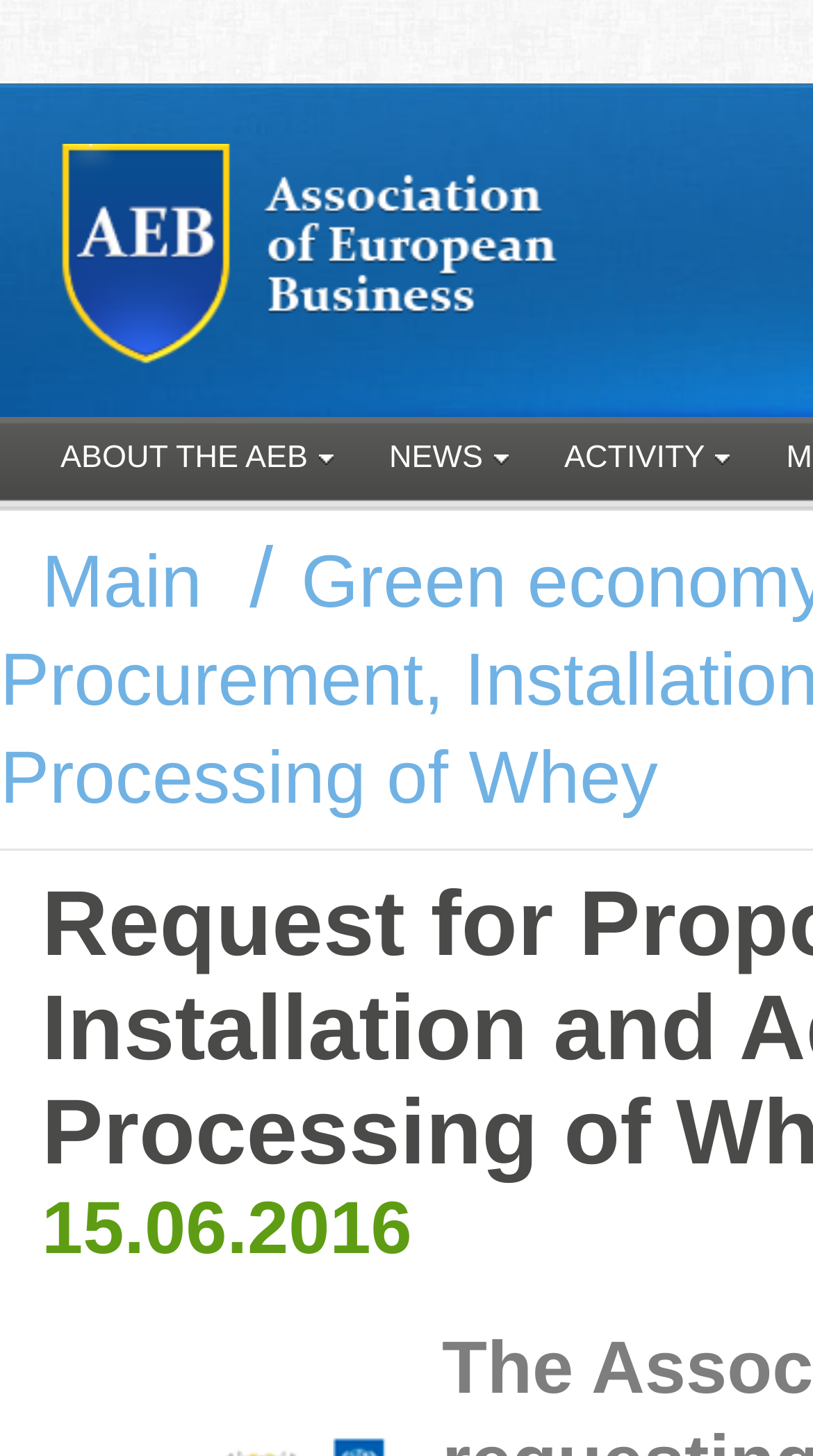Can you find and provide the title of the webpage?

Request for Proposals for the Procurement, Installation and Adjustment of Equipment for Processing of Whey